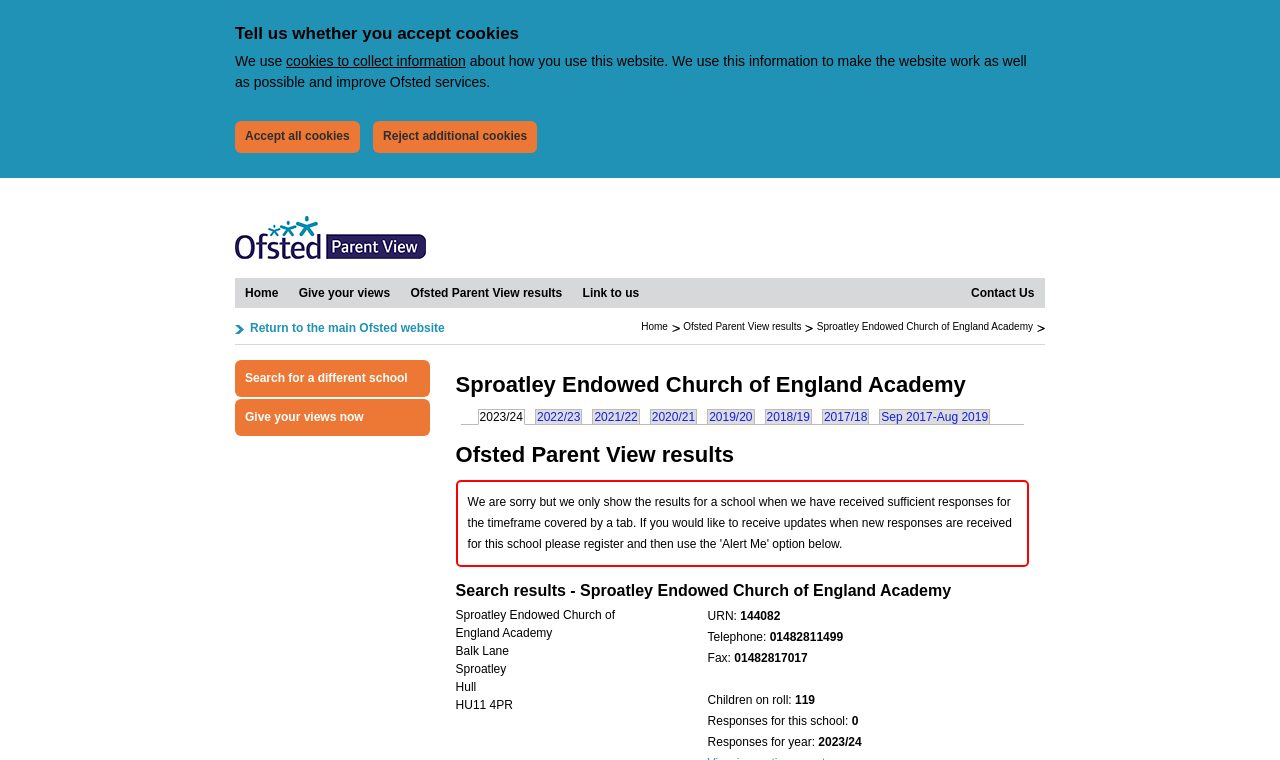Determine the main headline of the webpage and provide its text.

Sproatley Endowed Church of England Academy